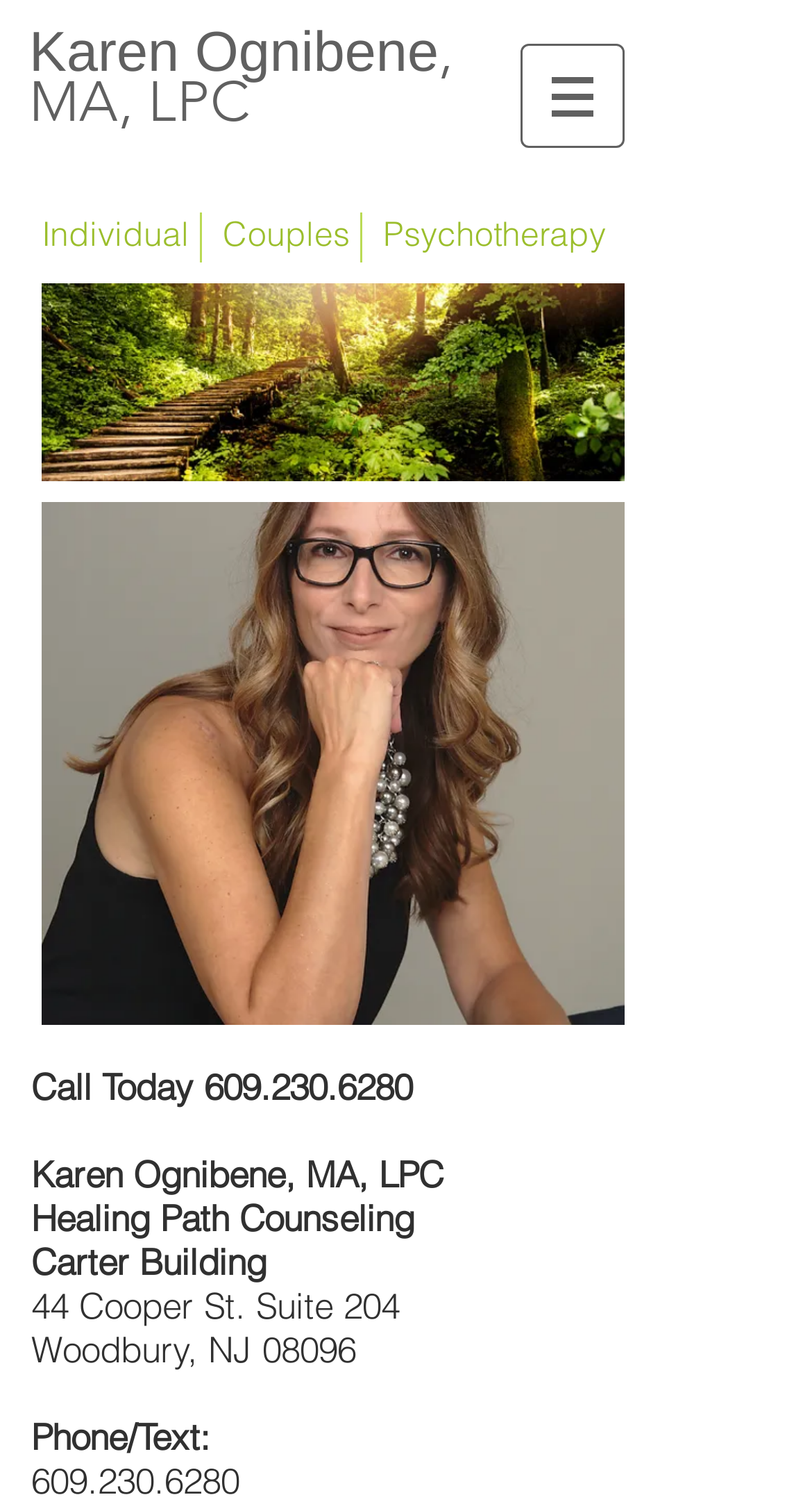Please locate and generate the primary heading on this webpage.

Karen Ognibene, MA, LPC